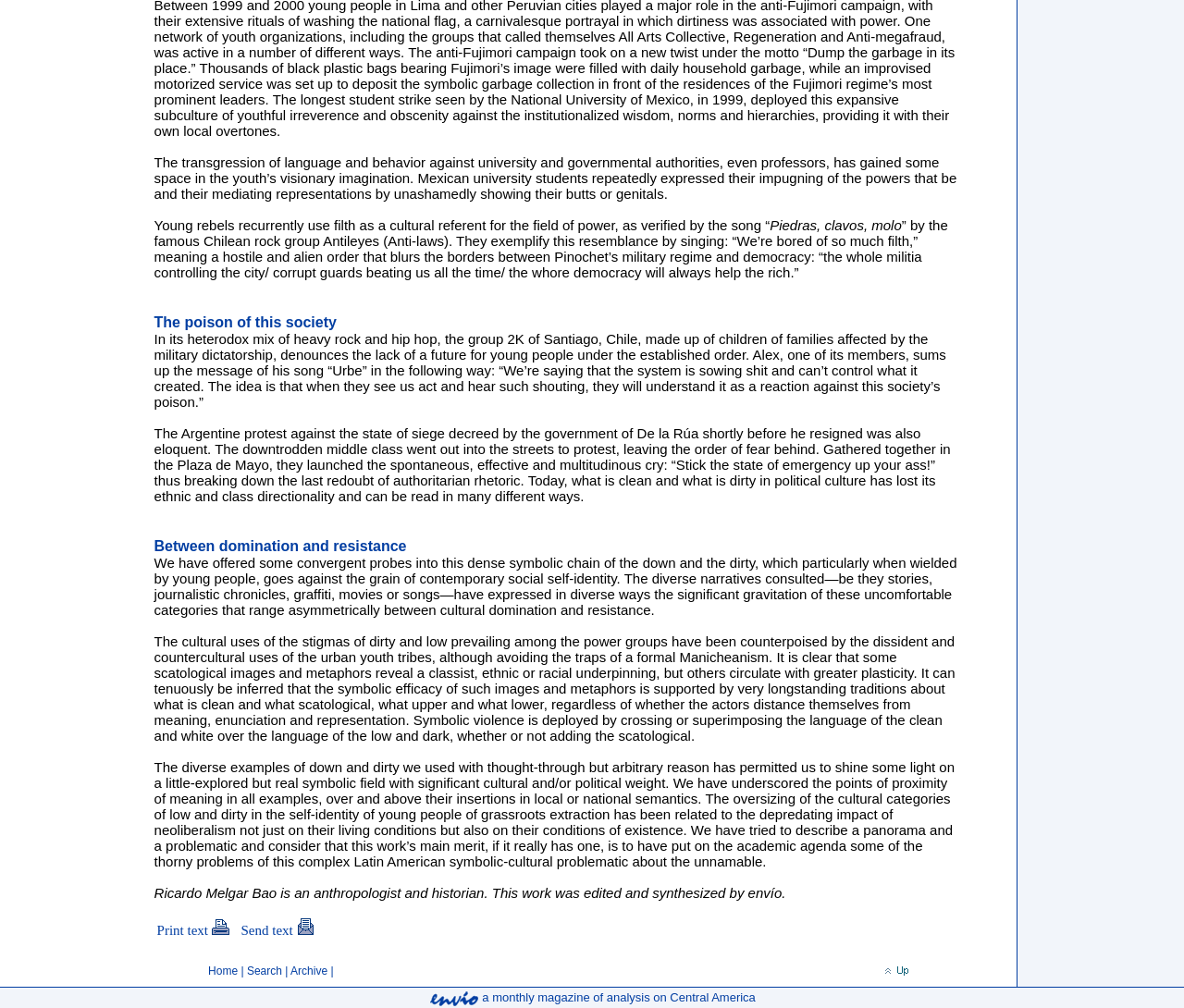Locate the bounding box of the user interface element based on this description: "Search".

[0.209, 0.957, 0.238, 0.97]